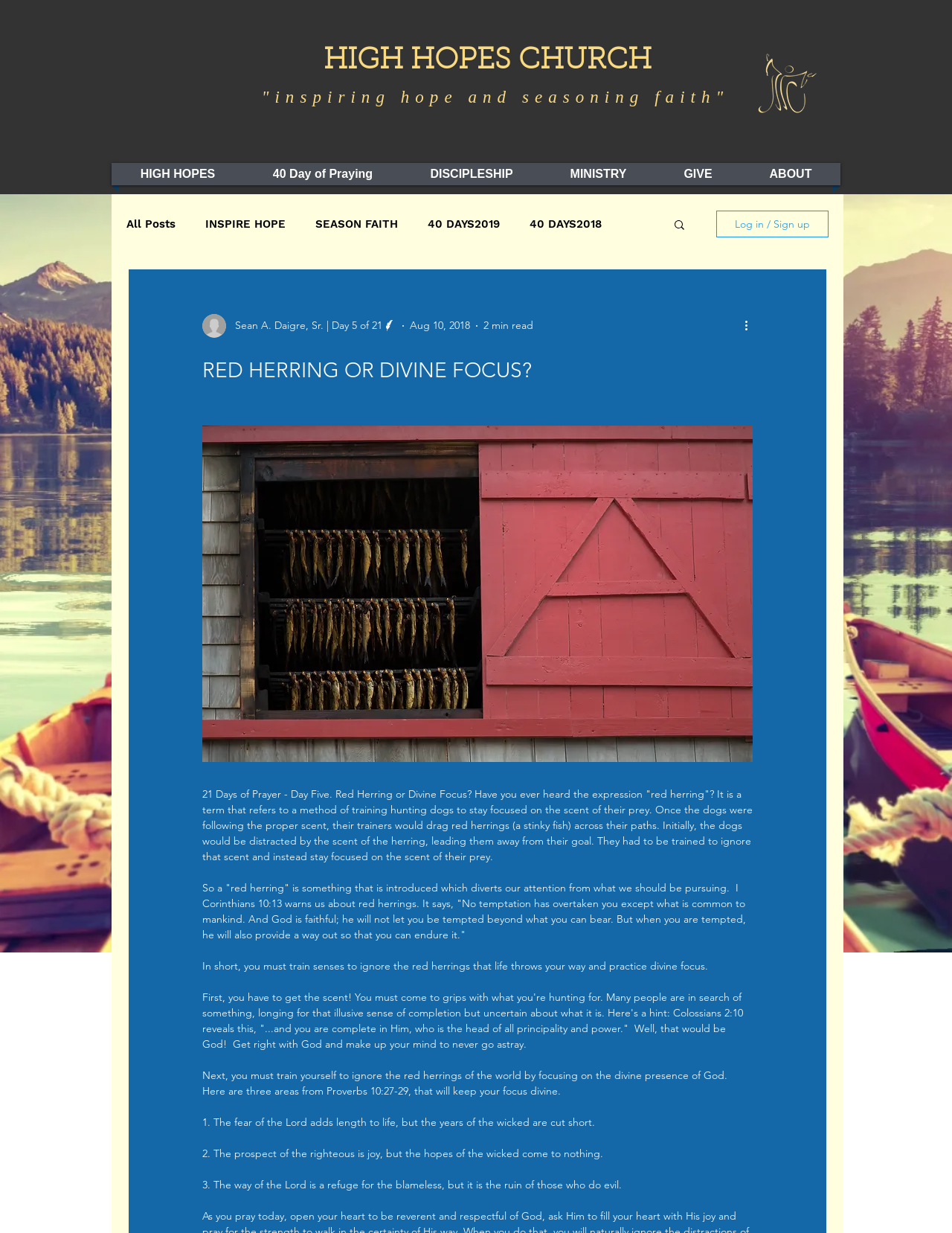Please find the bounding box coordinates of the element that needs to be clicked to perform the following instruction: "Click on 'Slides (PDF)'". The bounding box coordinates should be four float numbers between 0 and 1, represented as [left, top, right, bottom].

None